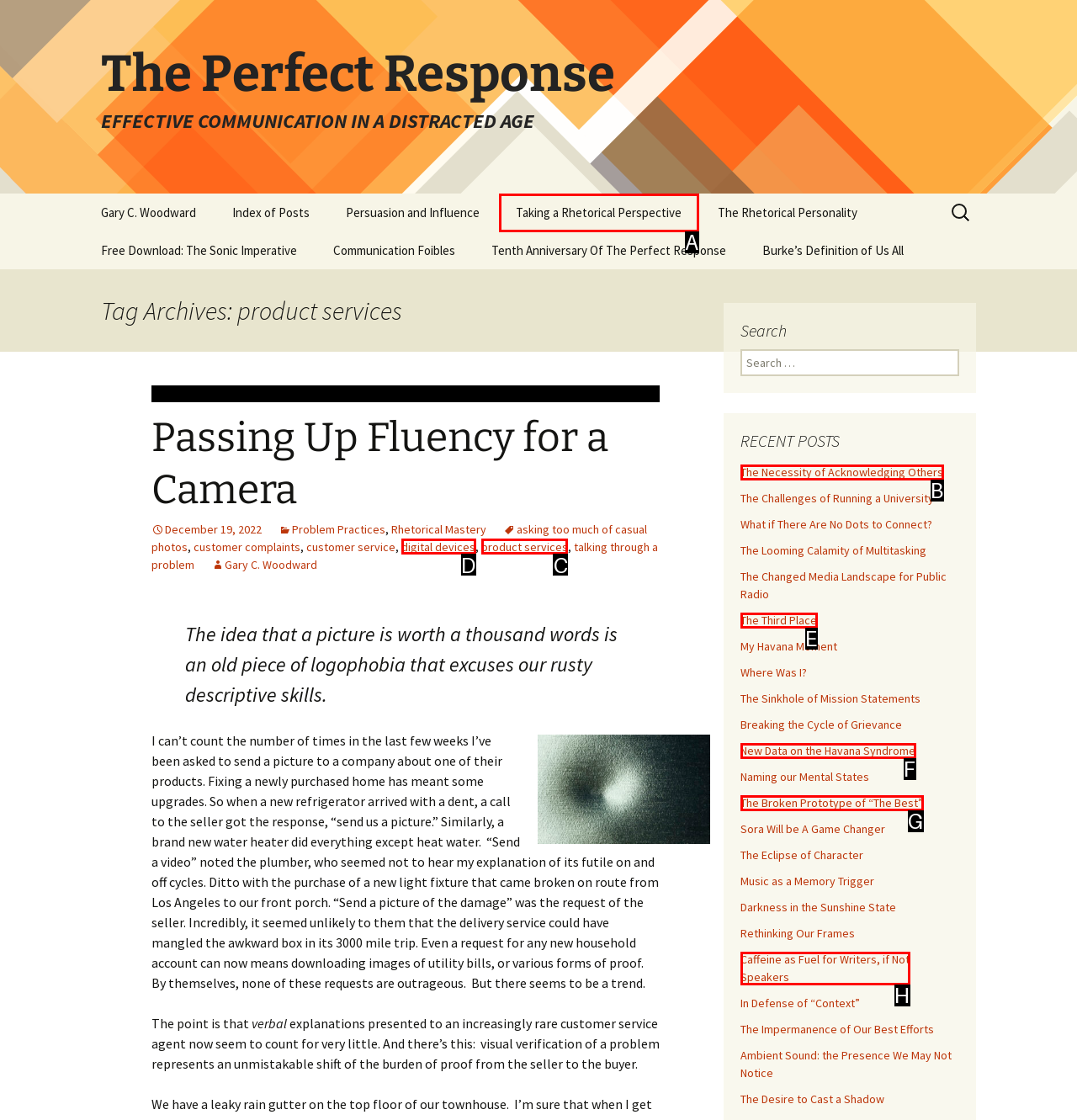Indicate the HTML element to be clicked to accomplish this task: Explore the product services Respond using the letter of the correct option.

C